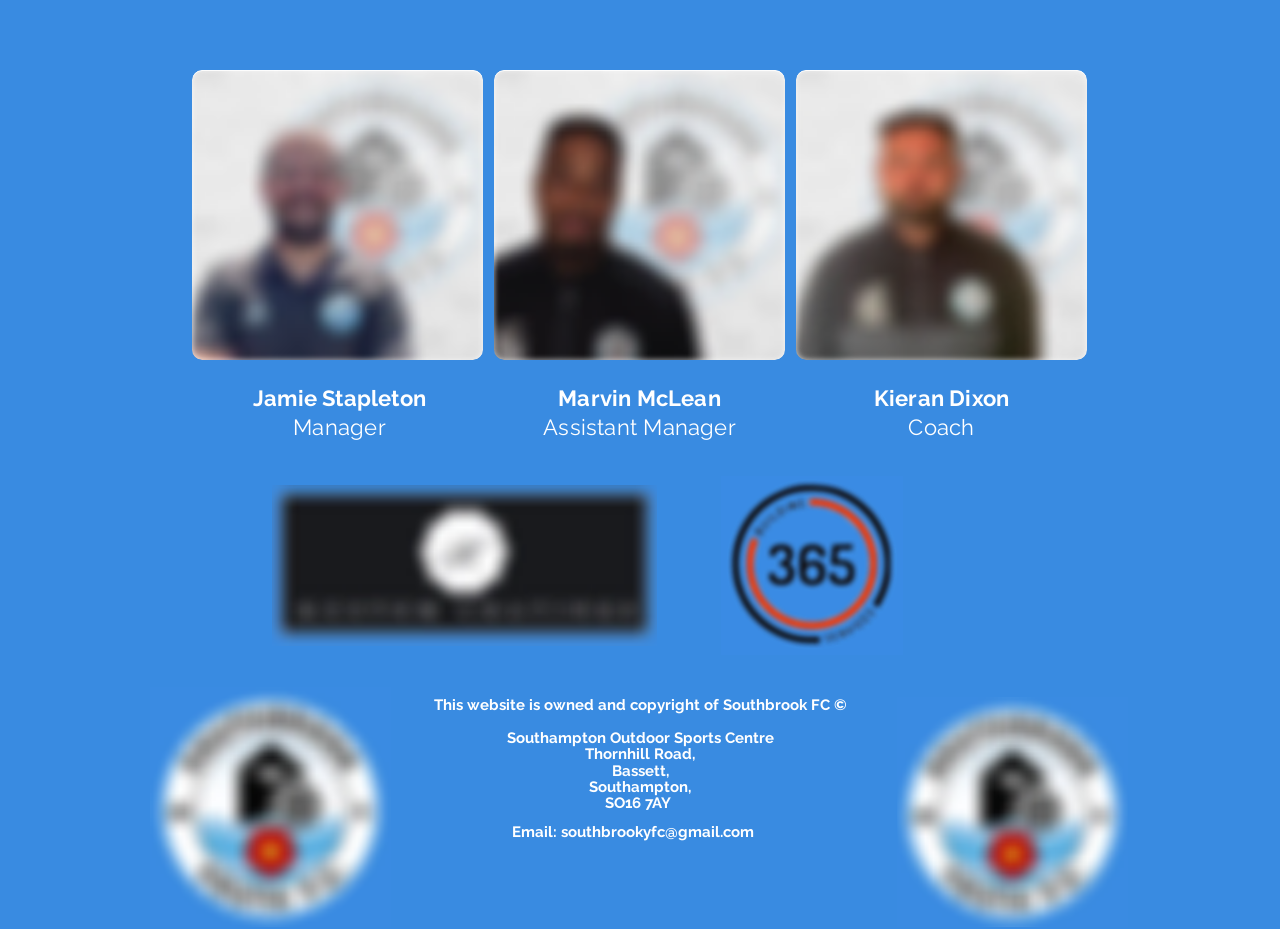Using the information from the screenshot, answer the following question thoroughly:
How many images are on this webpage?

I counted the number of image elements on the webpage, including the screenshots, coach images, and social media icons.